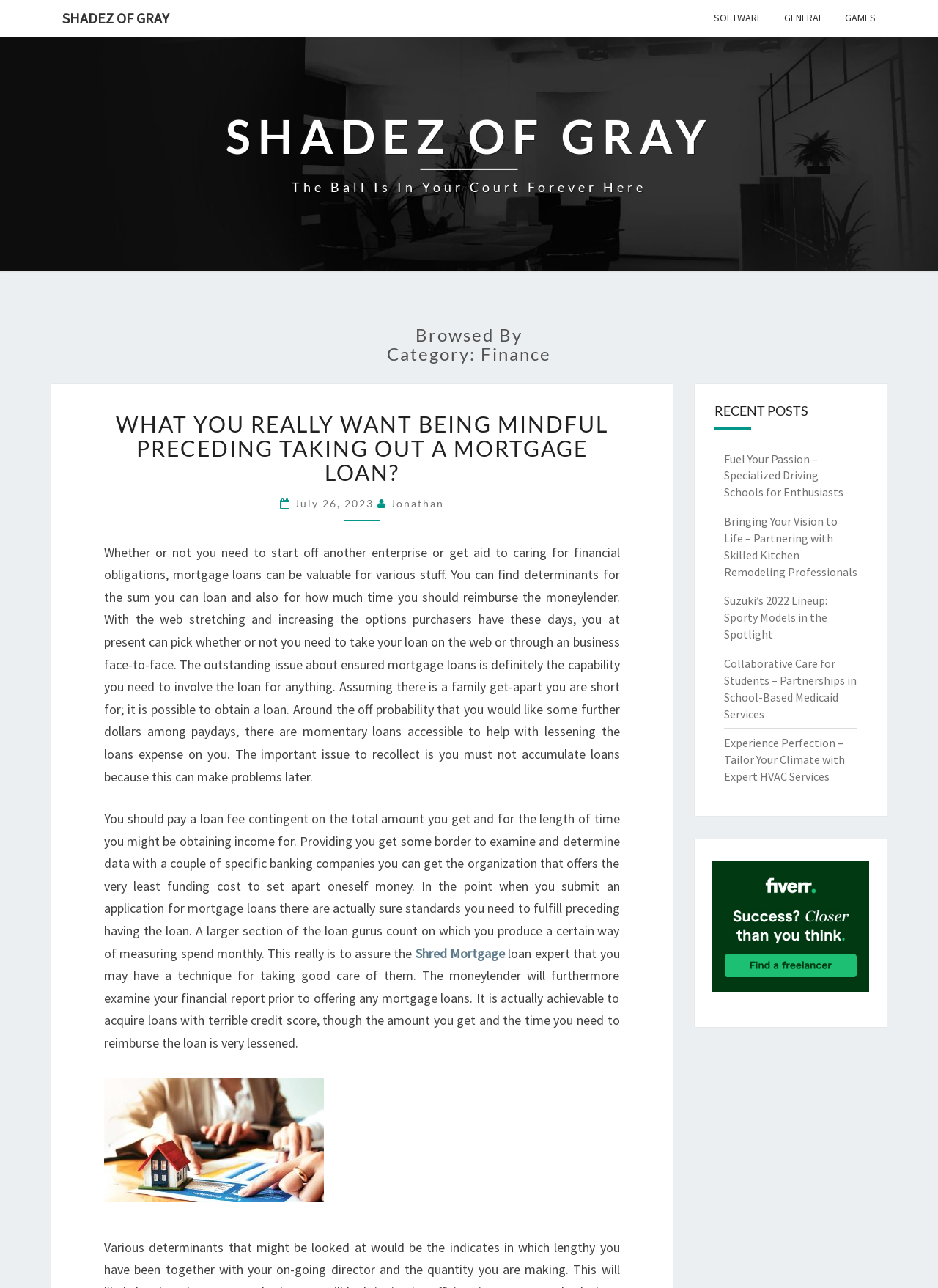Find the bounding box of the UI element described as: "Shred Mortgage". The bounding box coordinates should be given as four float values between 0 and 1, i.e., [left, top, right, bottom].

[0.443, 0.733, 0.538, 0.747]